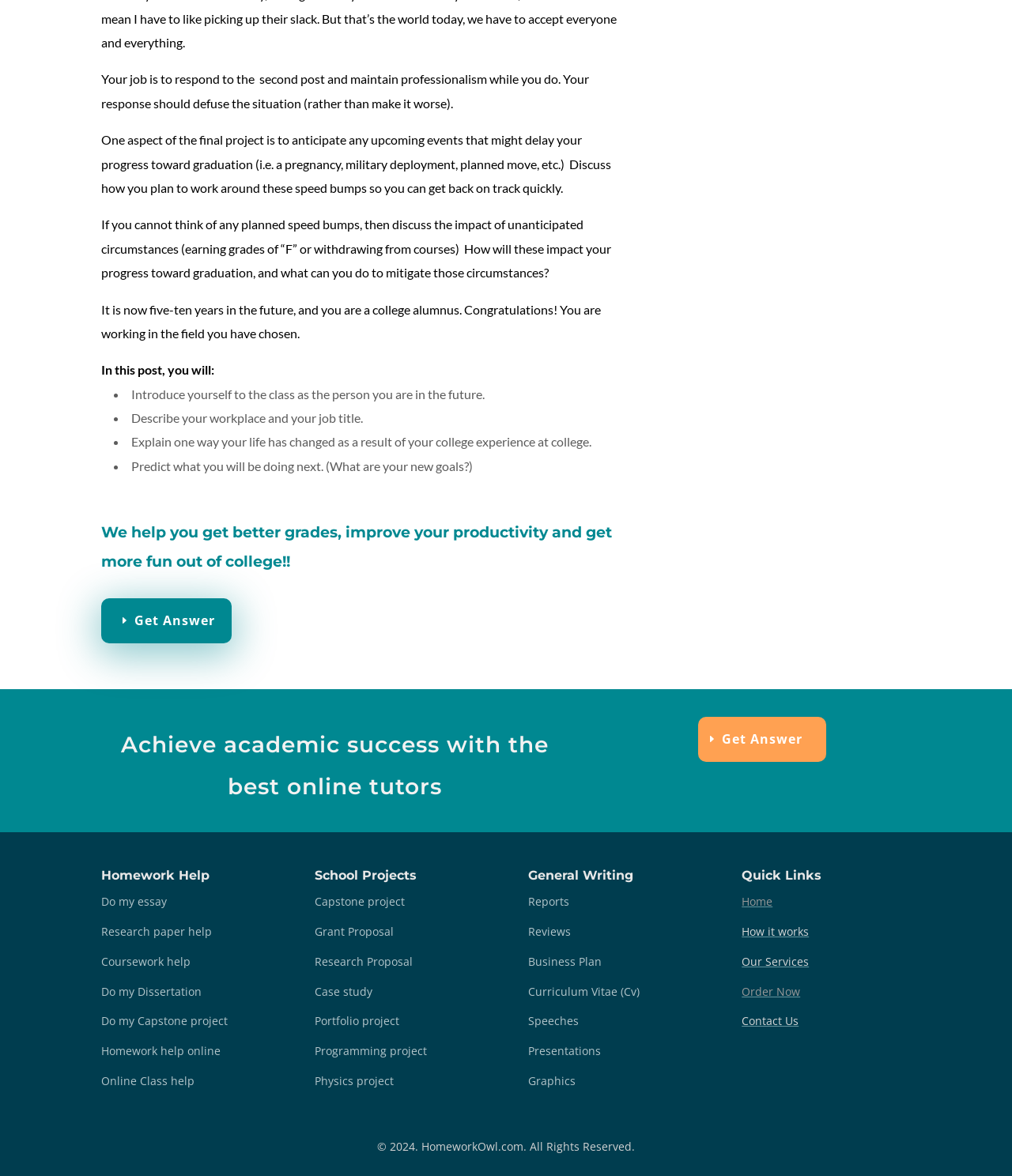Answer succinctly with a single word or phrase:
What types of projects can be helped with on this website?

Capstone, Grant Proposal, Research Proposal